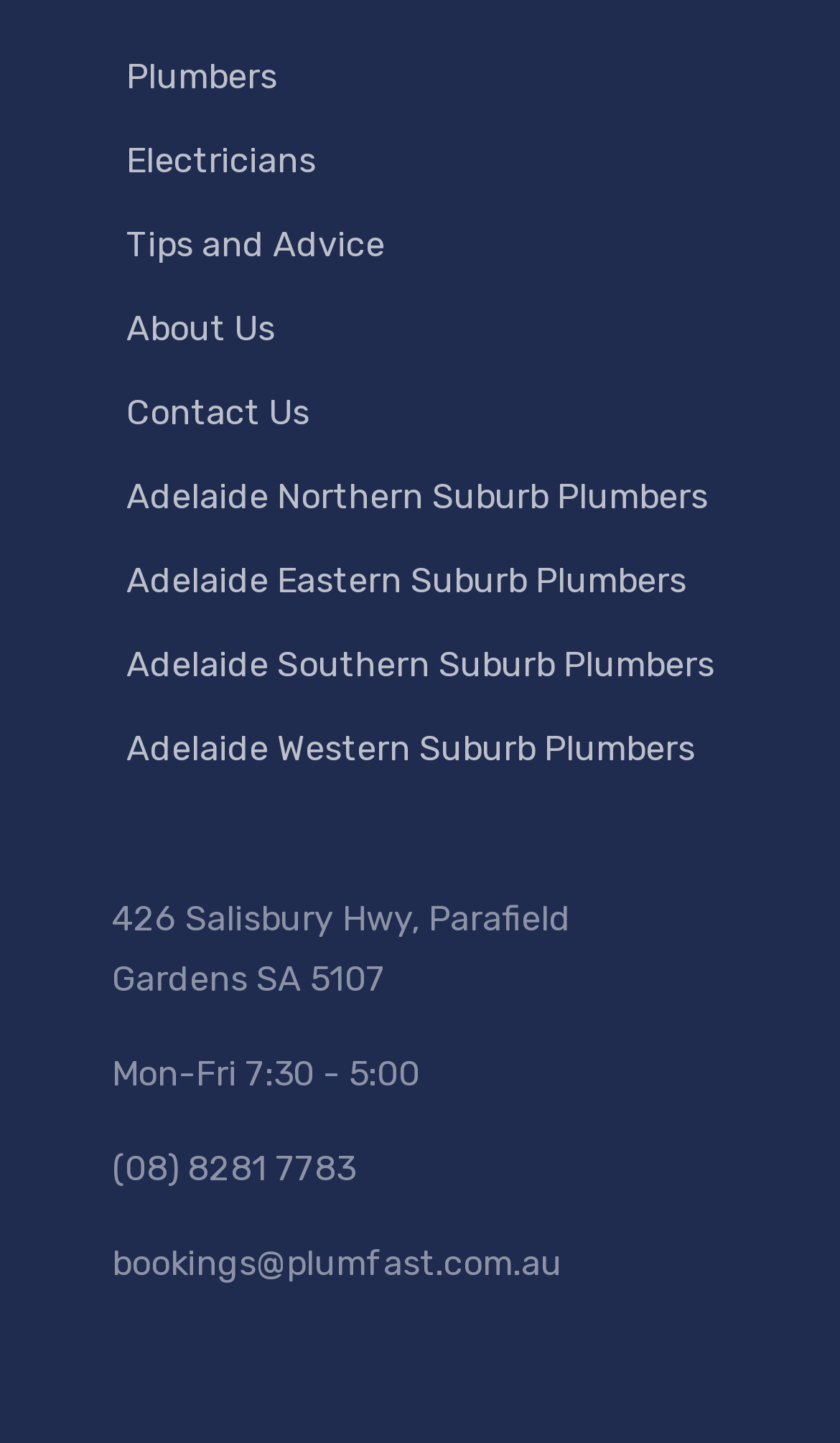Provide the bounding box coordinates of the HTML element this sentence describes: "parent_node: Statistics name="cookie_statistics" value="1"".

None